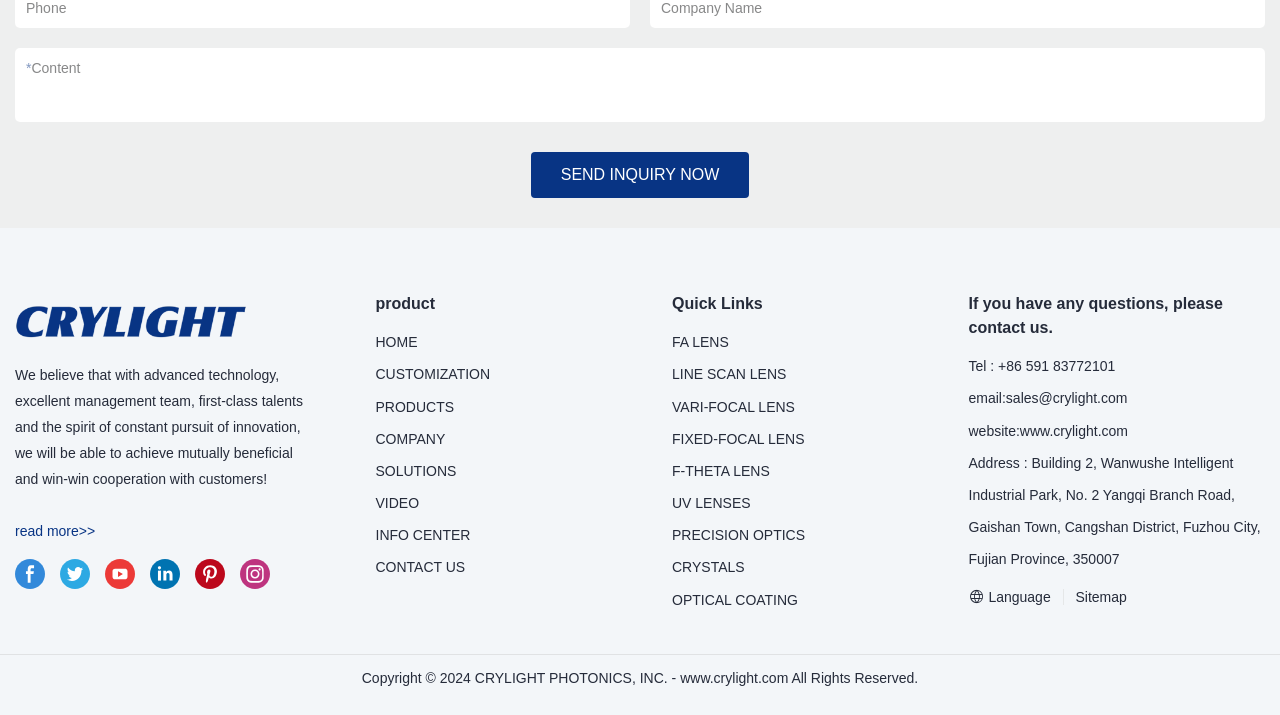Identify the bounding box for the UI element that is described as follows: "VARI-FOCAL LENS".

[0.525, 0.557, 0.621, 0.58]